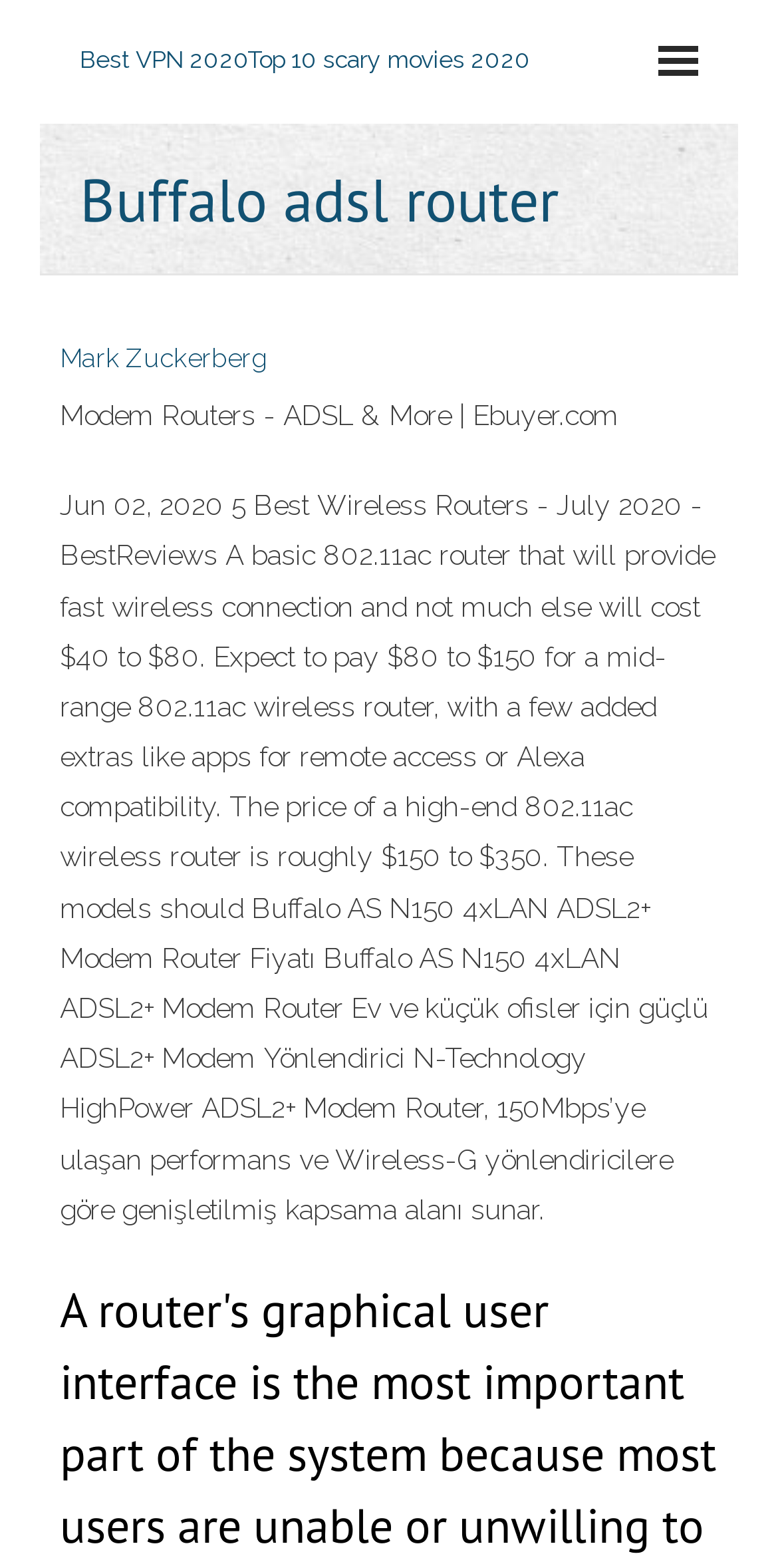Please give a short response to the question using one word or a phrase:
What is the purpose of the Buffalo AS N150 router?

For home and small office use